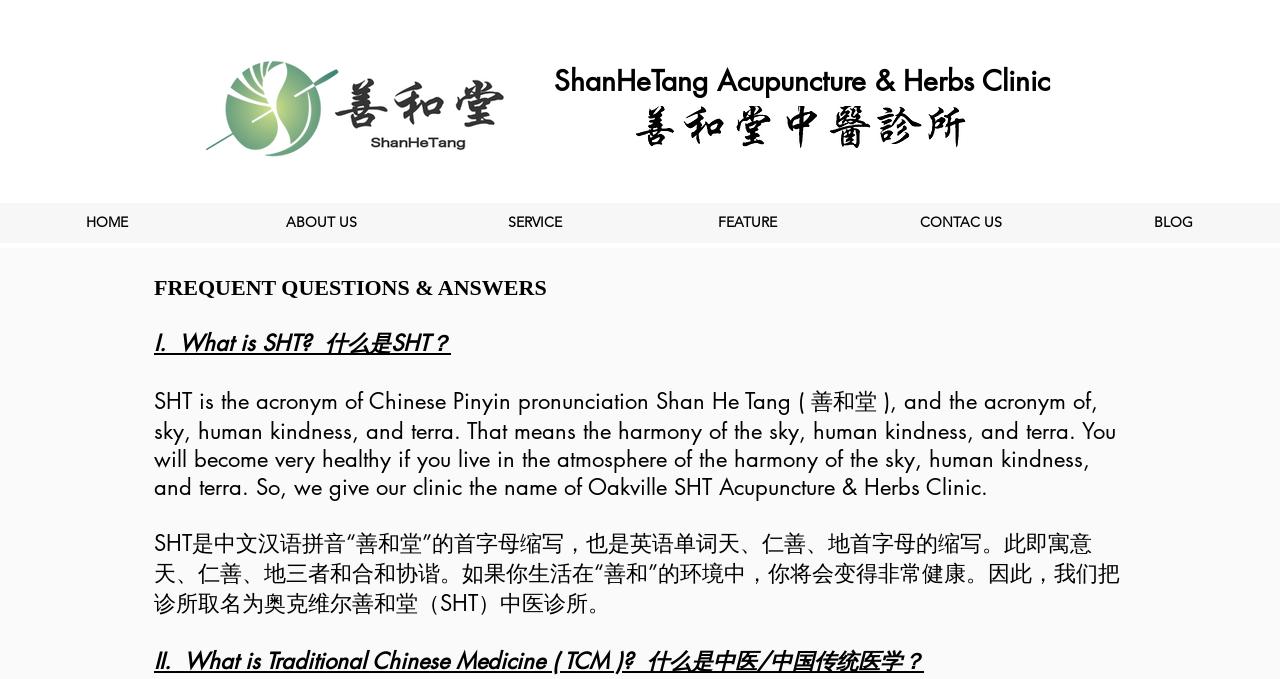Pinpoint the bounding box coordinates of the clickable element needed to complete the instruction: "click the ShanHeTang link". The coordinates should be provided as four float numbers between 0 and 1: [left, top, right, bottom].

[0.433, 0.093, 0.56, 0.146]